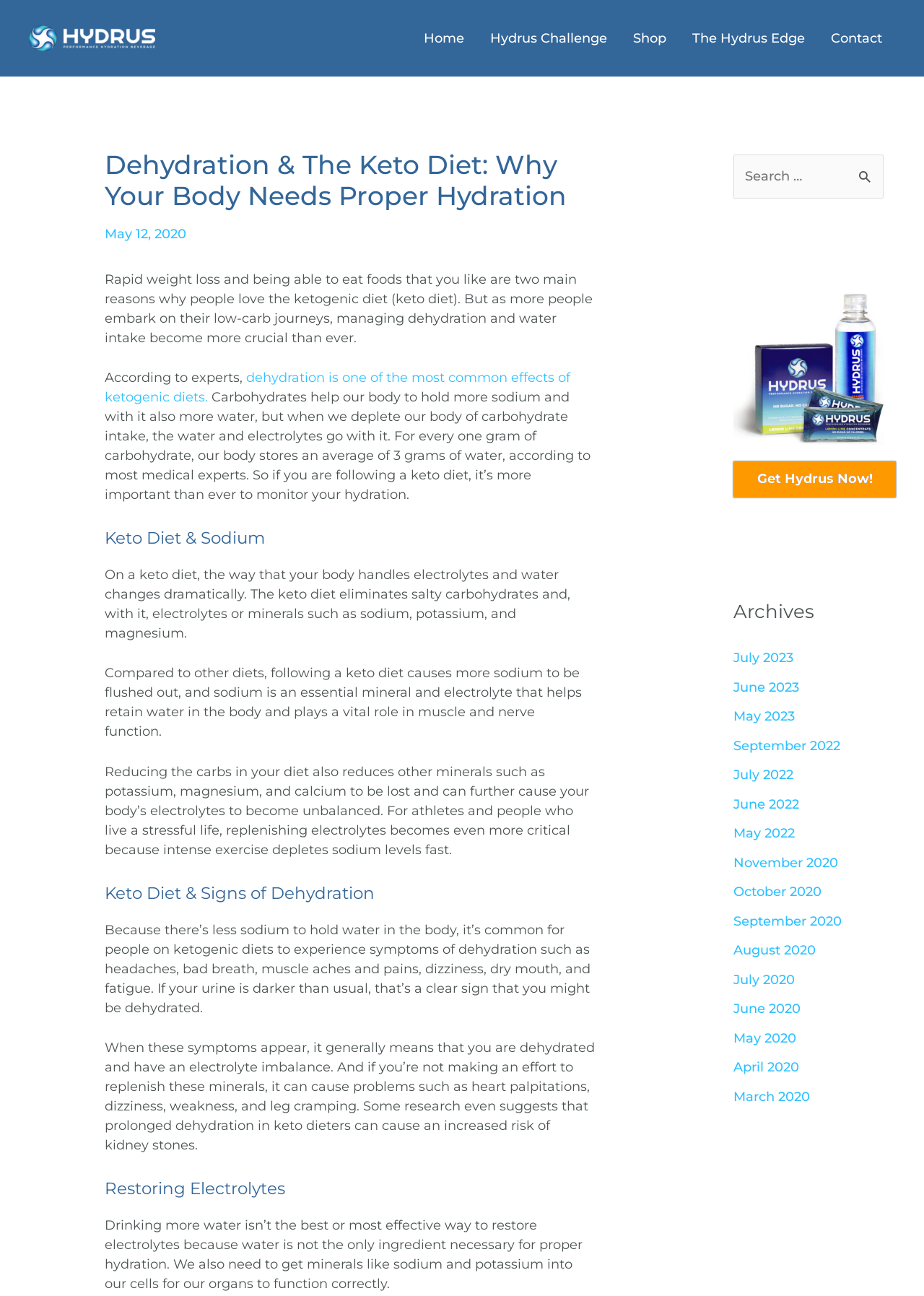How many navigation links are there in the top navigation bar?
Based on the image, provide your answer in one word or phrase.

5